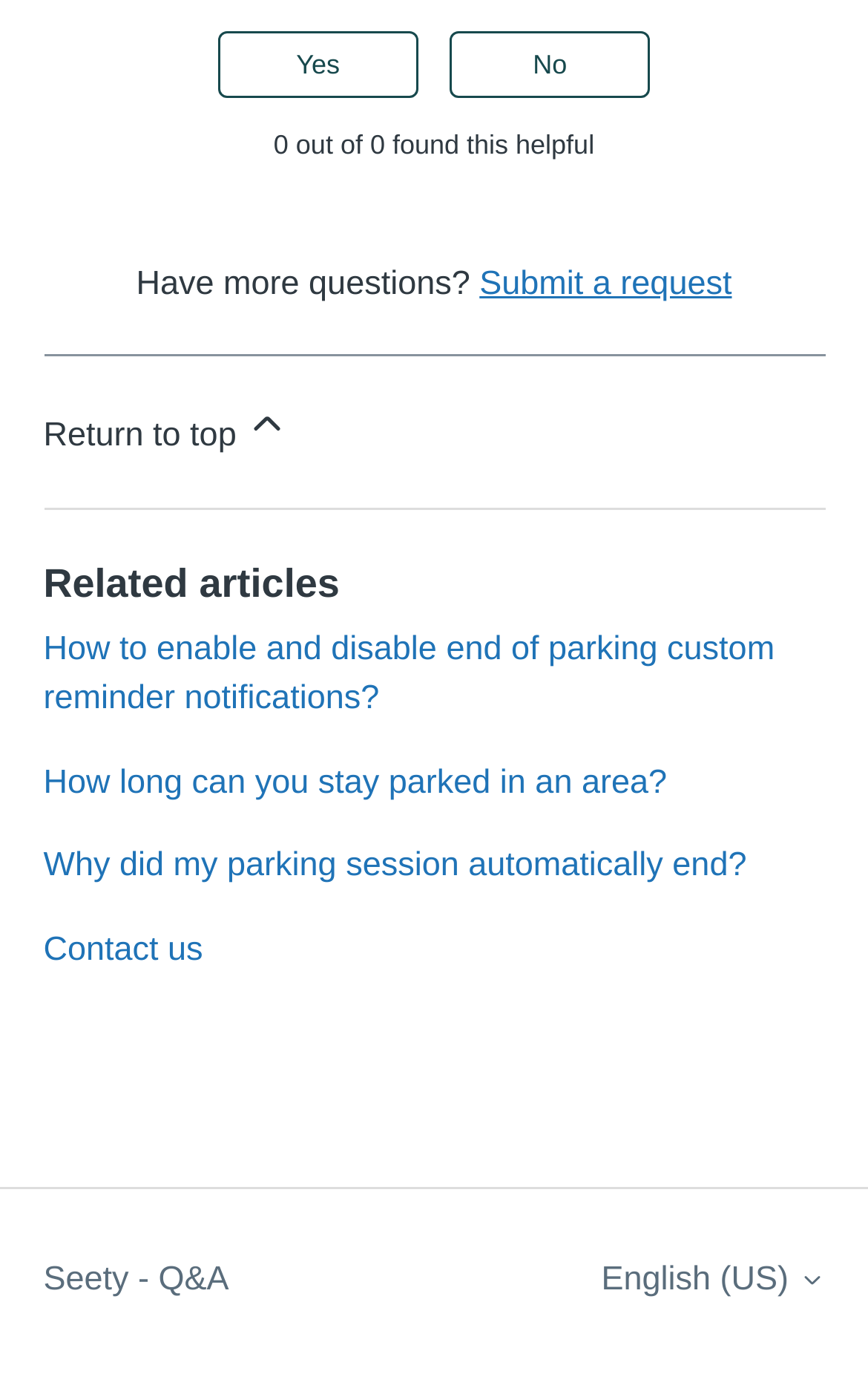Please give the bounding box coordinates of the area that should be clicked to fulfill the following instruction: "Click the 'This article was helpful' button". The coordinates should be in the format of four float numbers from 0 to 1, i.e., [left, top, right, bottom].

[0.251, 0.023, 0.482, 0.071]